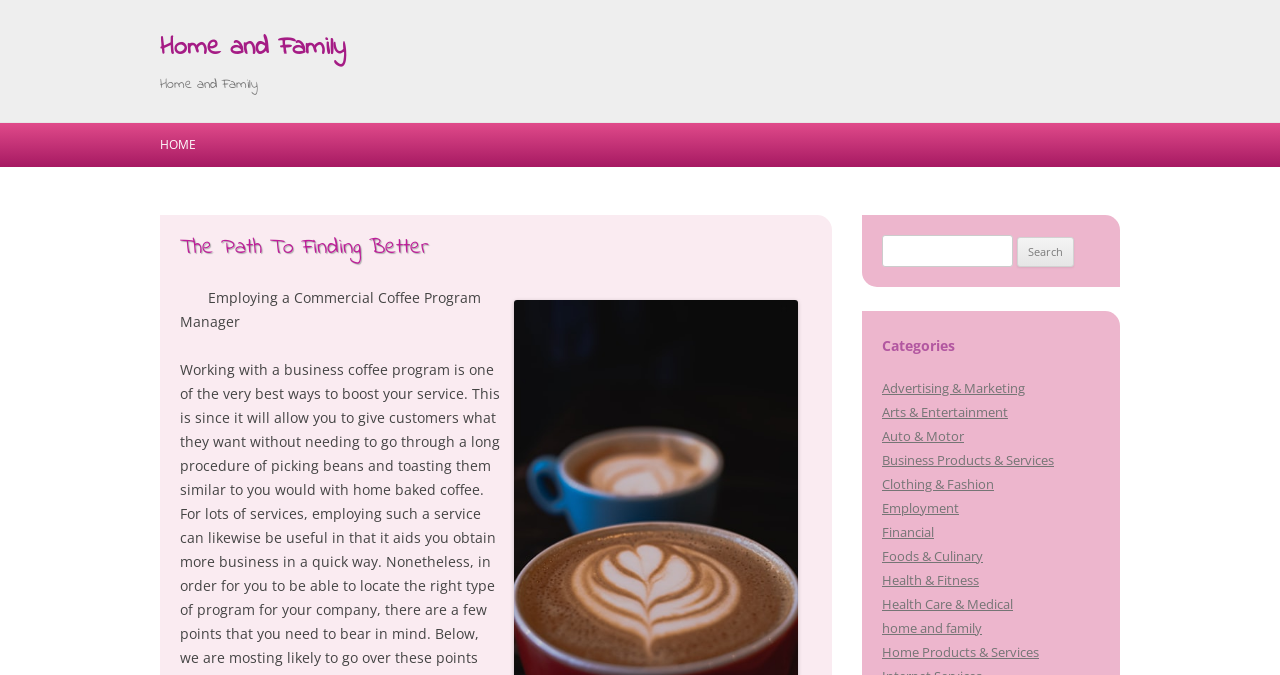Please locate the bounding box coordinates of the region I need to click to follow this instruction: "Go to Home and Family".

[0.125, 0.036, 0.27, 0.107]